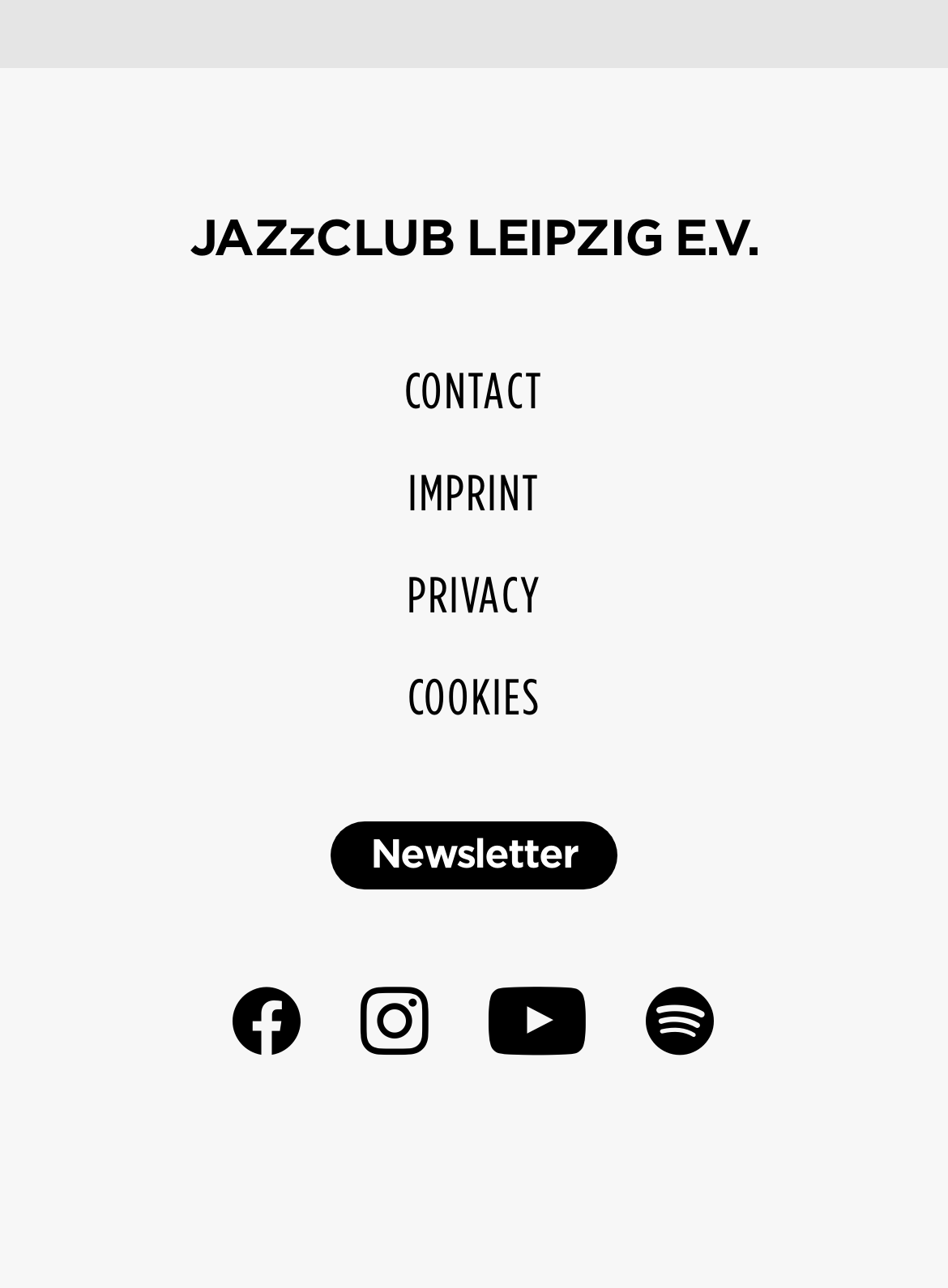Specify the bounding box coordinates of the area that needs to be clicked to achieve the following instruction: "visit the facebook page".

[0.245, 0.767, 0.319, 0.82]